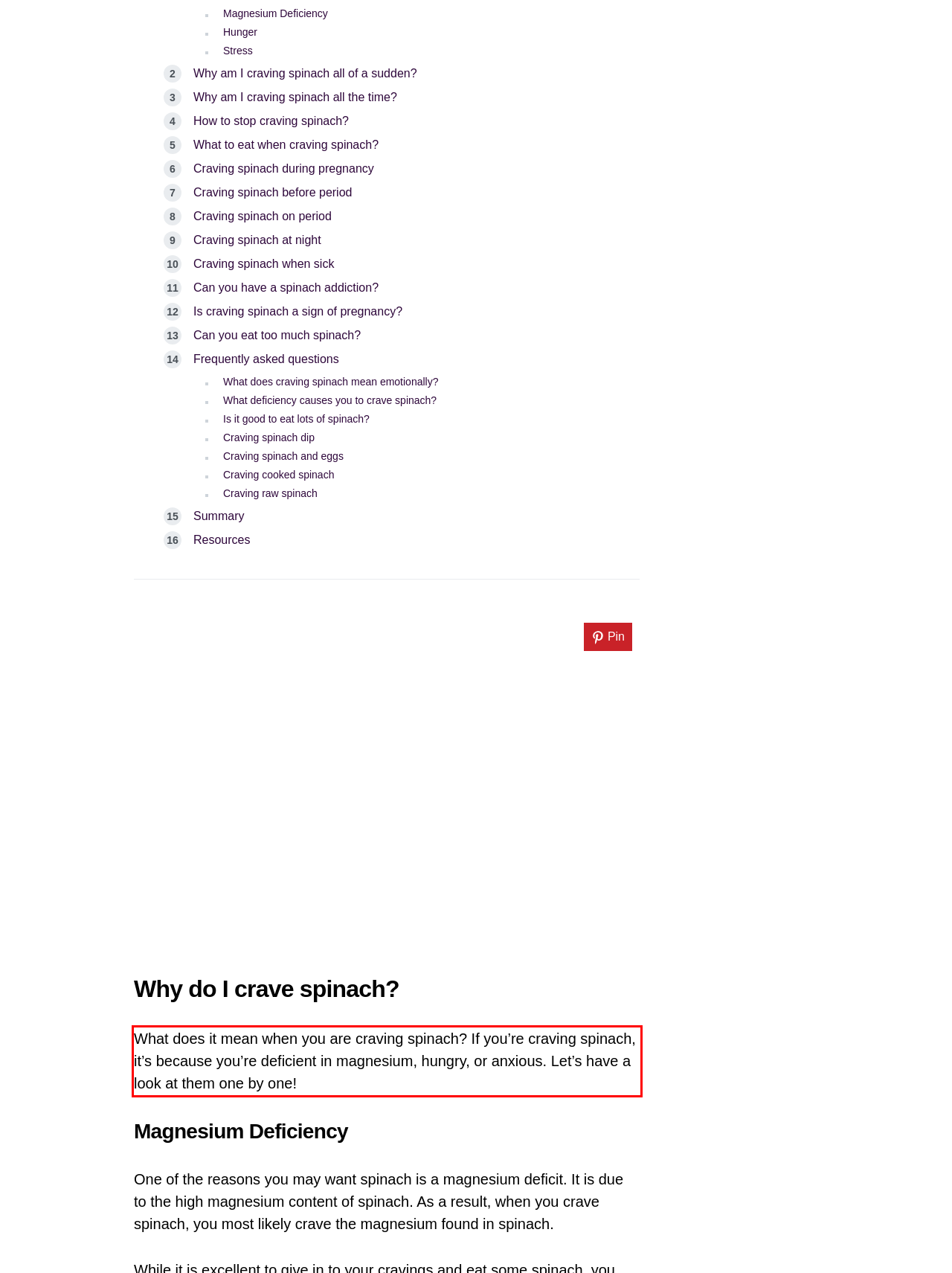Perform OCR on the text inside the red-bordered box in the provided screenshot and output the content.

What does it mean when you are craving spinach? If you’re craving spinach, it’s because you’re deficient in magnesium, hungry, or anxious. Let’s have a look at them one by one!